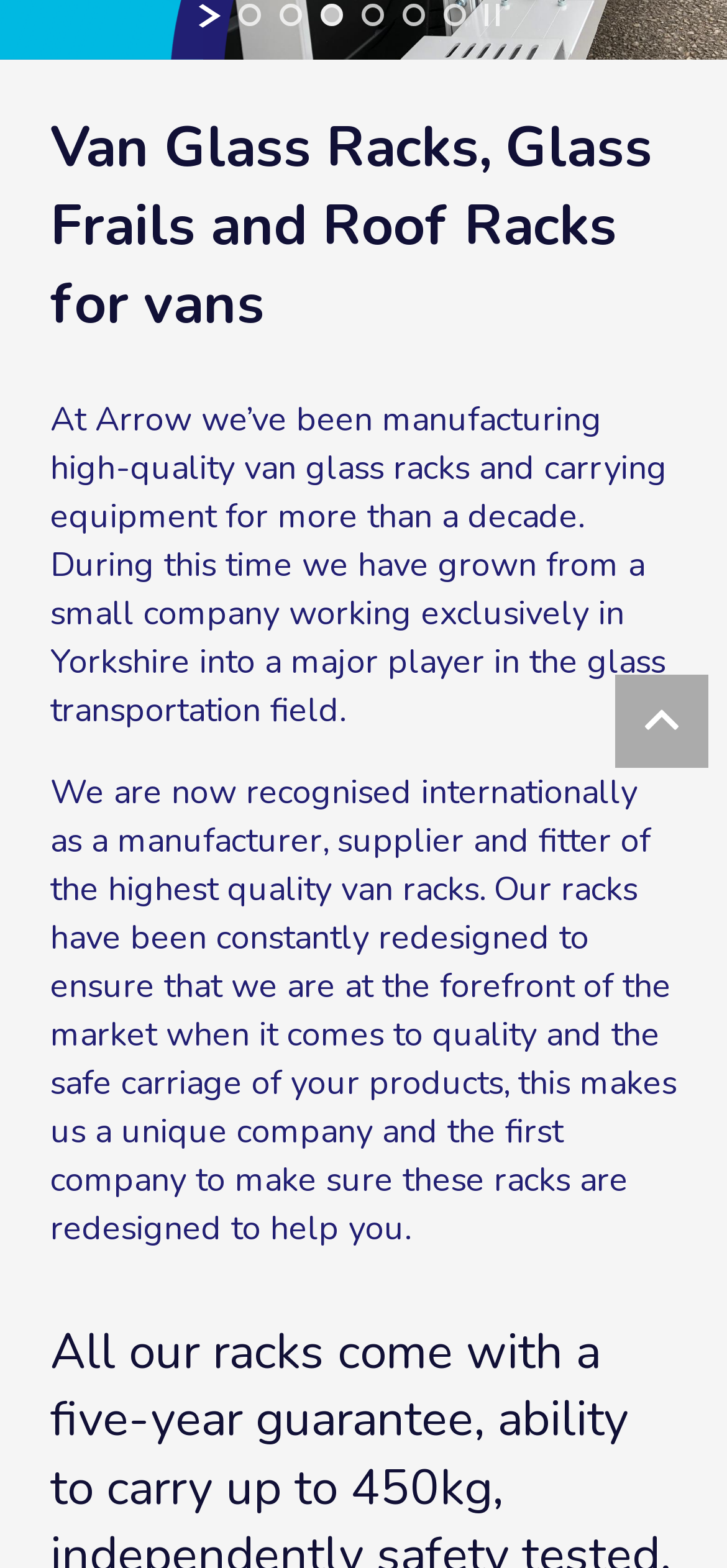Find the bounding box coordinates of the UI element according to this description: "aria-label="stop slideshow"".

[0.665, 0.002, 0.686, 0.017]